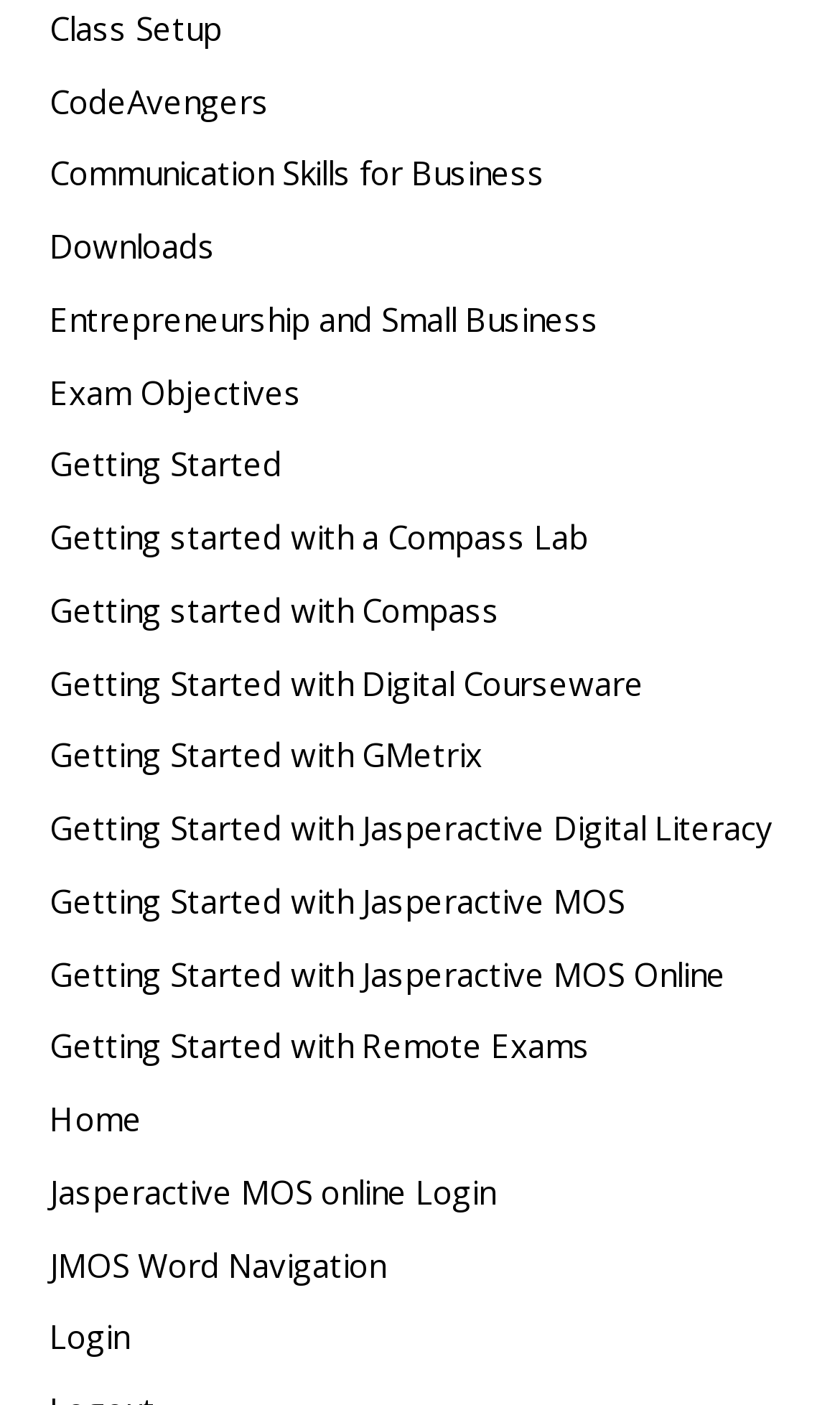Determine the bounding box coordinates of the UI element that matches the following description: "Getting Started with Jasperactive MOS". The coordinates should be four float numbers between 0 and 1 in the format [left, top, right, bottom].

[0.059, 0.626, 0.744, 0.656]